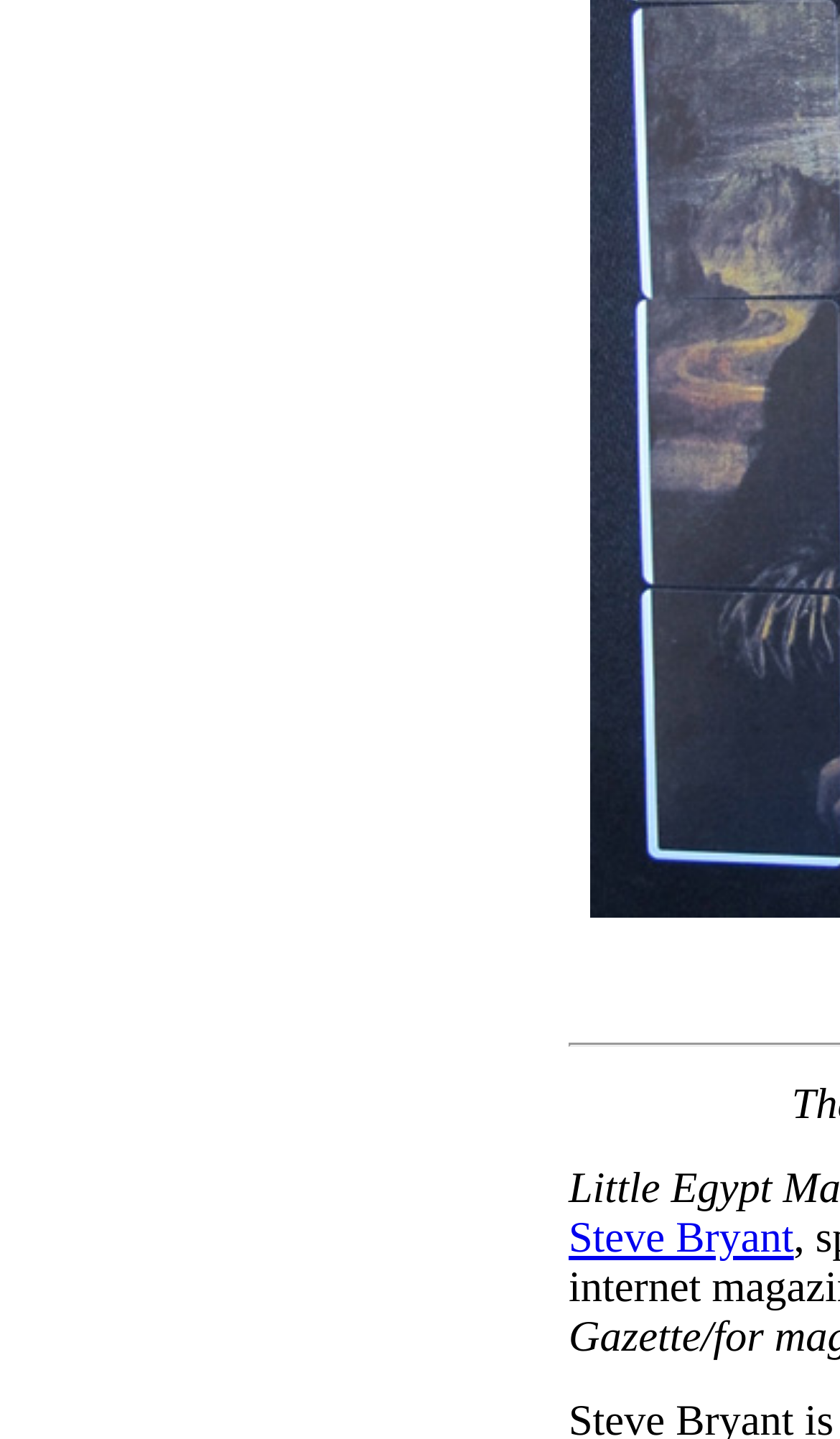Determine the bounding box coordinates of the UI element described below. Use the format (top-left x, top-left y, bottom-right x, bottom-right y) with floating point numbers between 0 and 1: Steve Bryant

[0.677, 0.844, 0.945, 0.877]